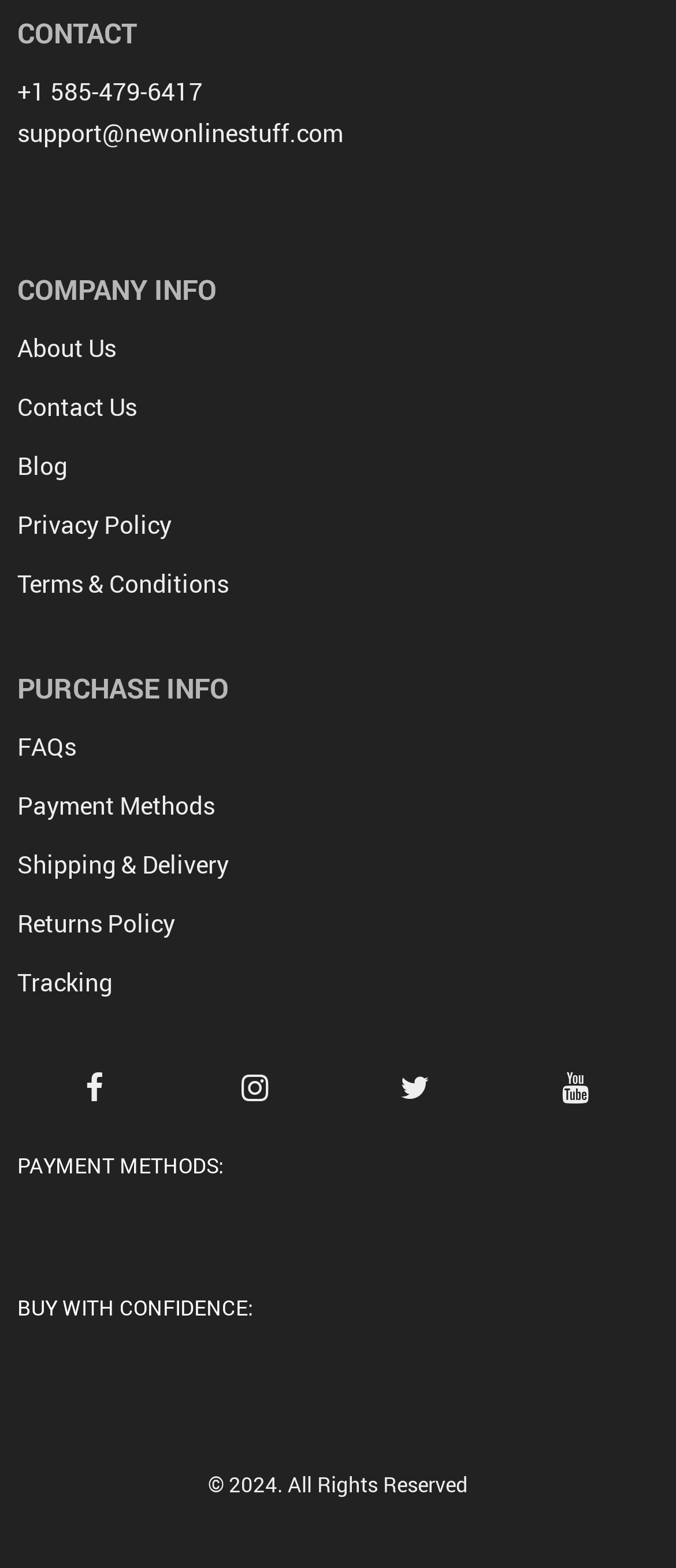Identify the bounding box coordinates for the UI element described by the following text: "Contact Us". Provide the coordinates as four float numbers between 0 and 1, in the format [left, top, right, bottom].

[0.026, 0.249, 0.203, 0.271]